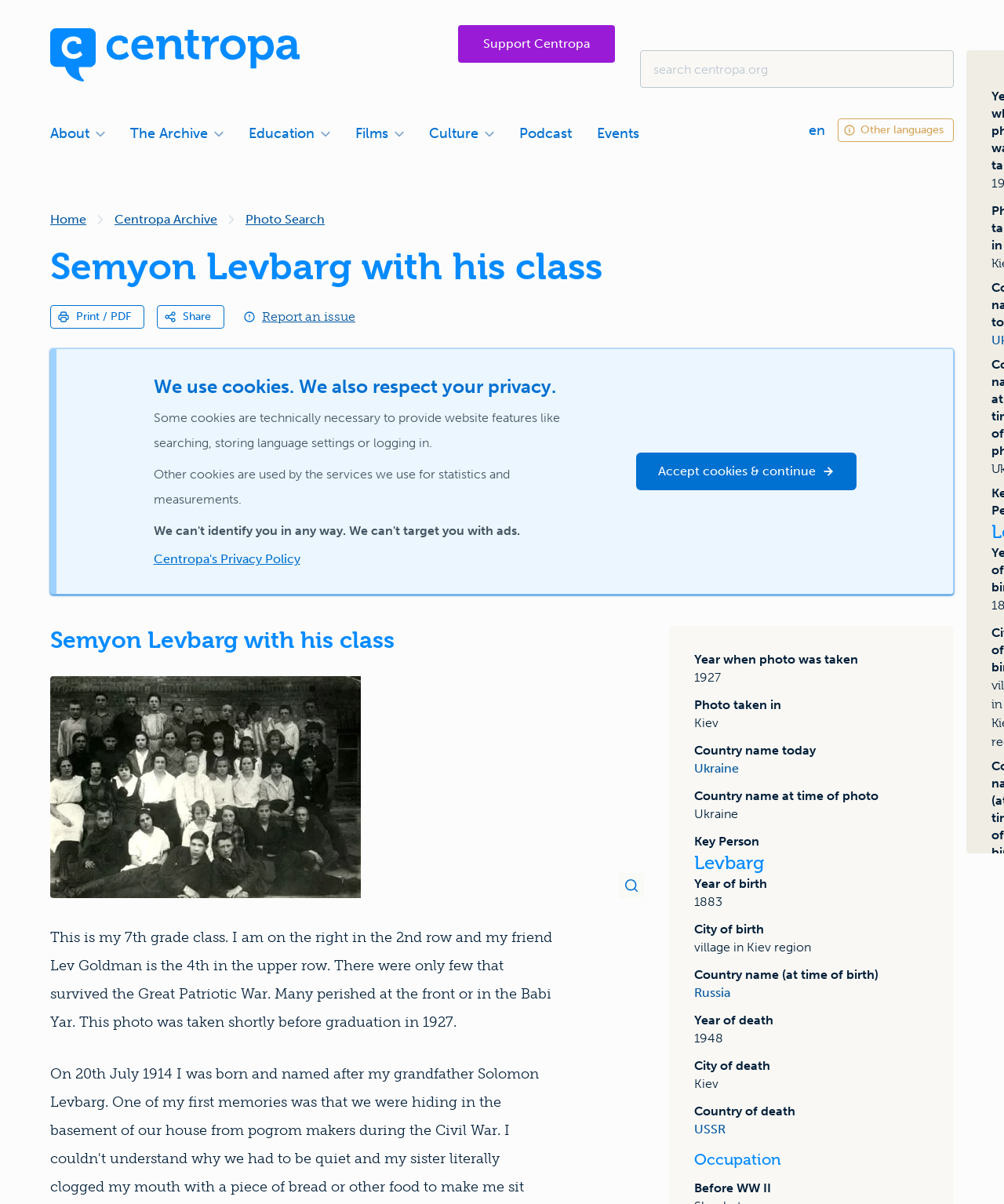What is the year of birth of the key person Levbarg?
Answer the question with as much detail as possible.

The answer can be found in the text description of the image, which states 'Year of birth: 1883'.